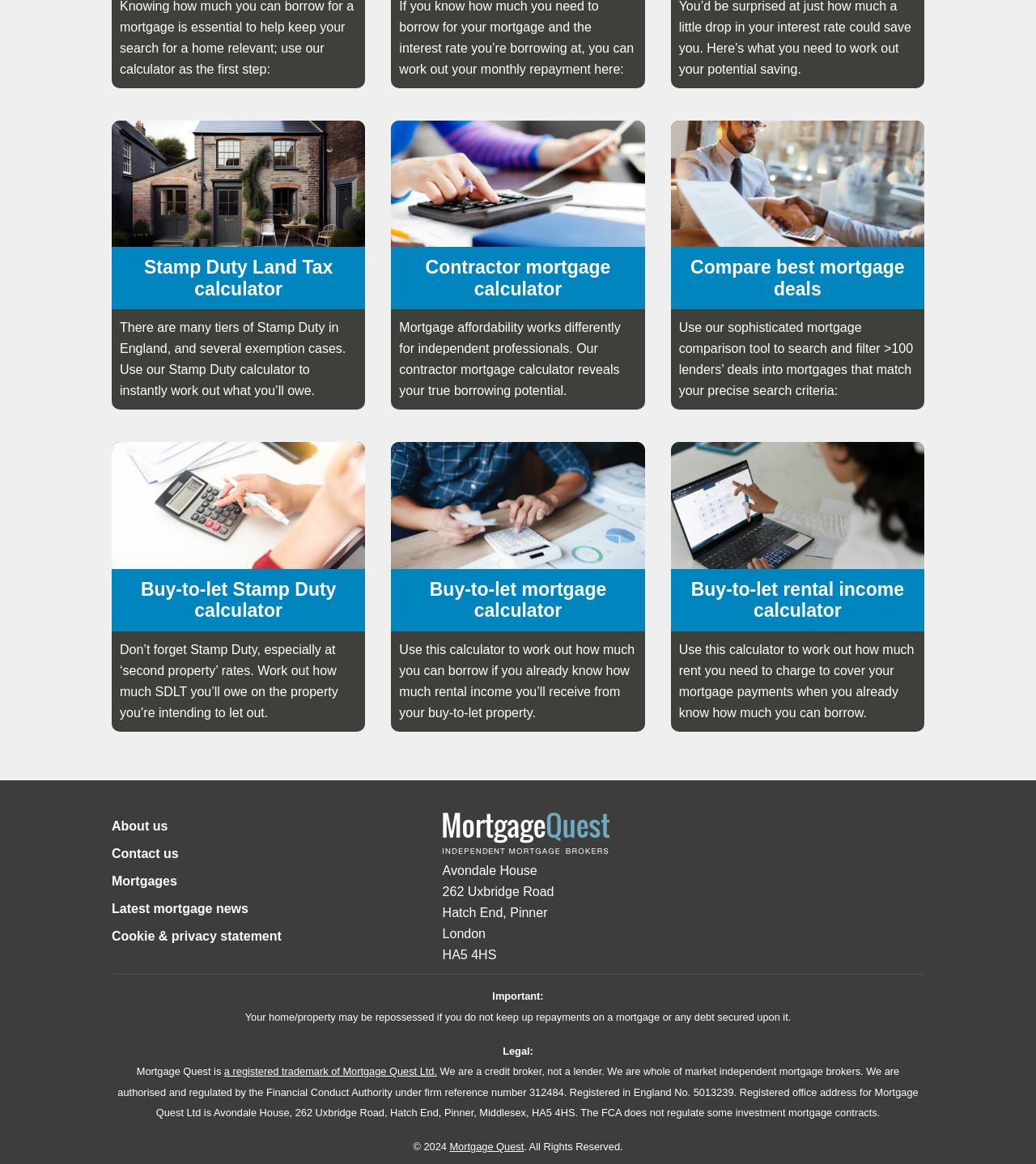Can you show the bounding box coordinates of the region to click on to complete the task described in the instruction: "Calculate buy-to-let Stamp Duty"?

[0.108, 0.367, 0.353, 0.615]